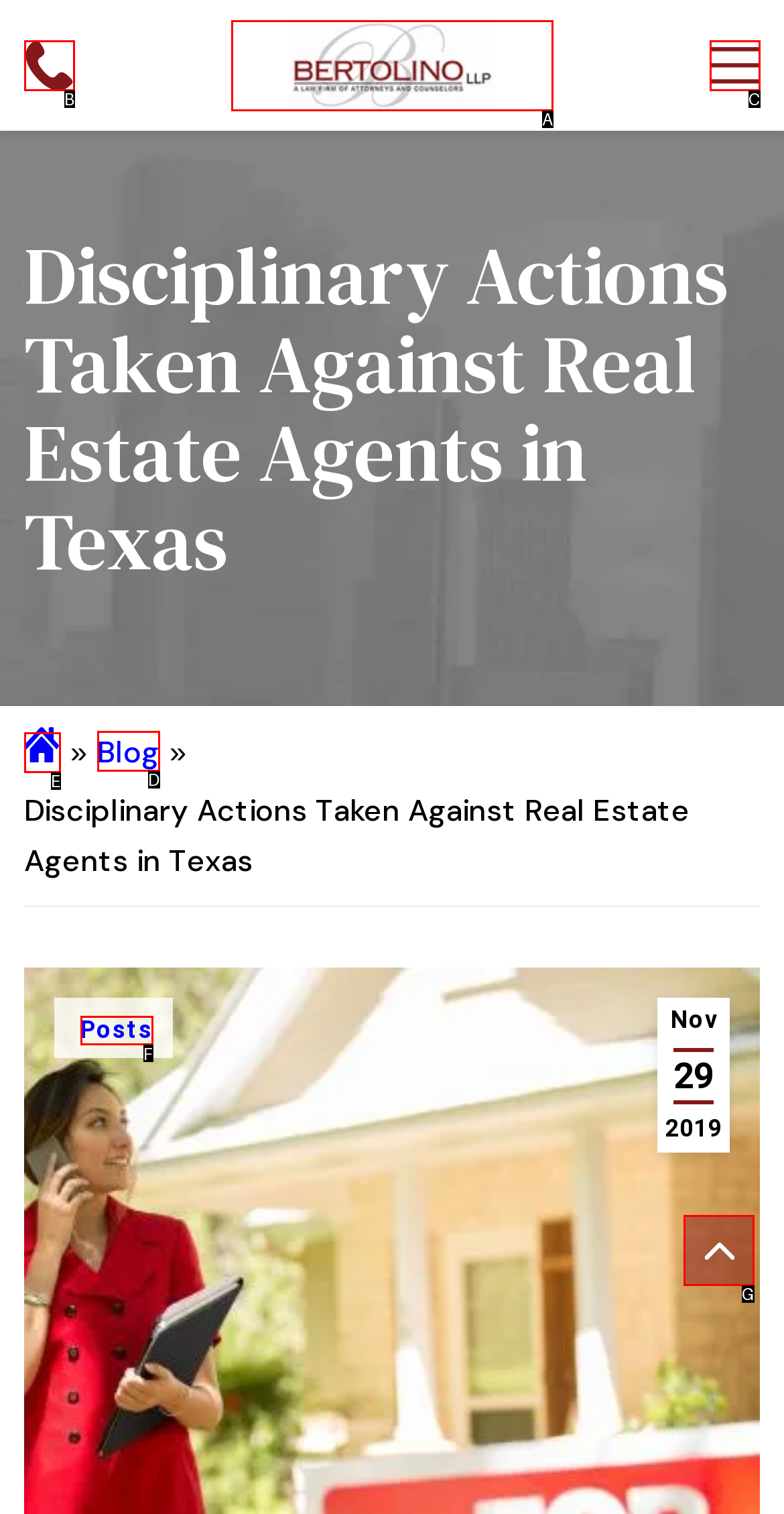Determine which option matches the element description: title="Call to Bertolino Law Firm"
Answer using the letter of the correct option.

B